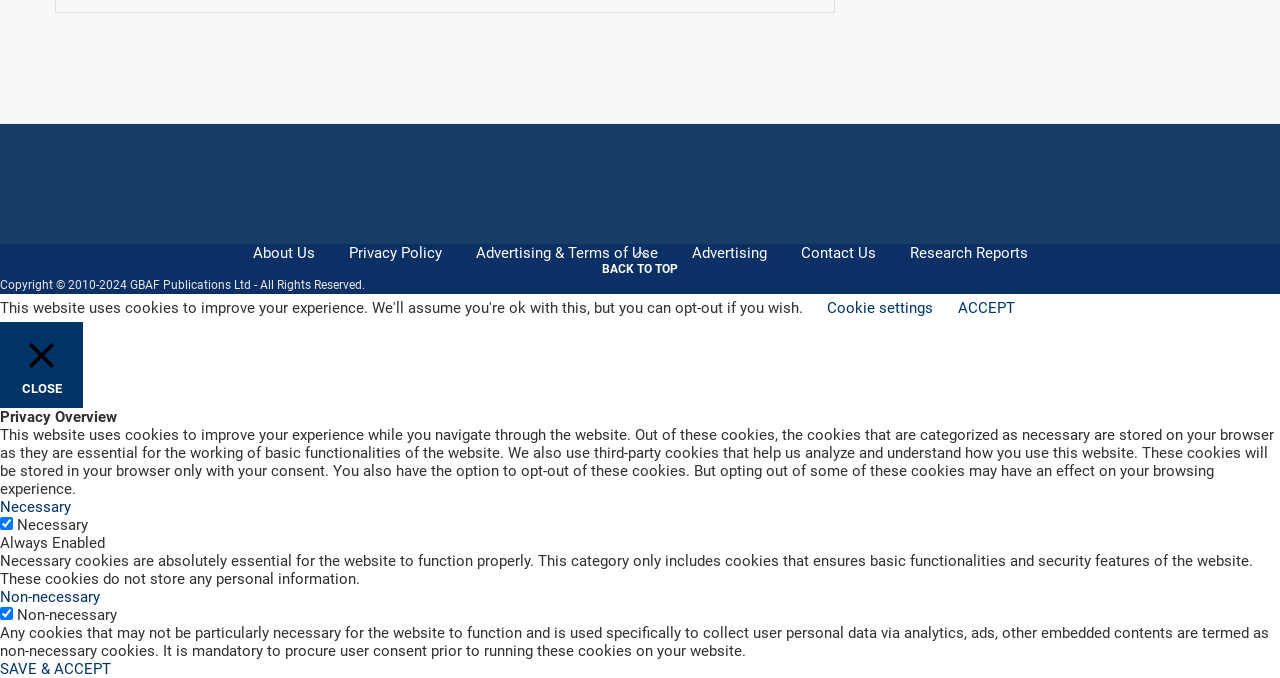Identify the bounding box coordinates of the section that should be clicked to achieve the task described: "Click Cookie settings".

[0.646, 0.441, 0.729, 0.468]